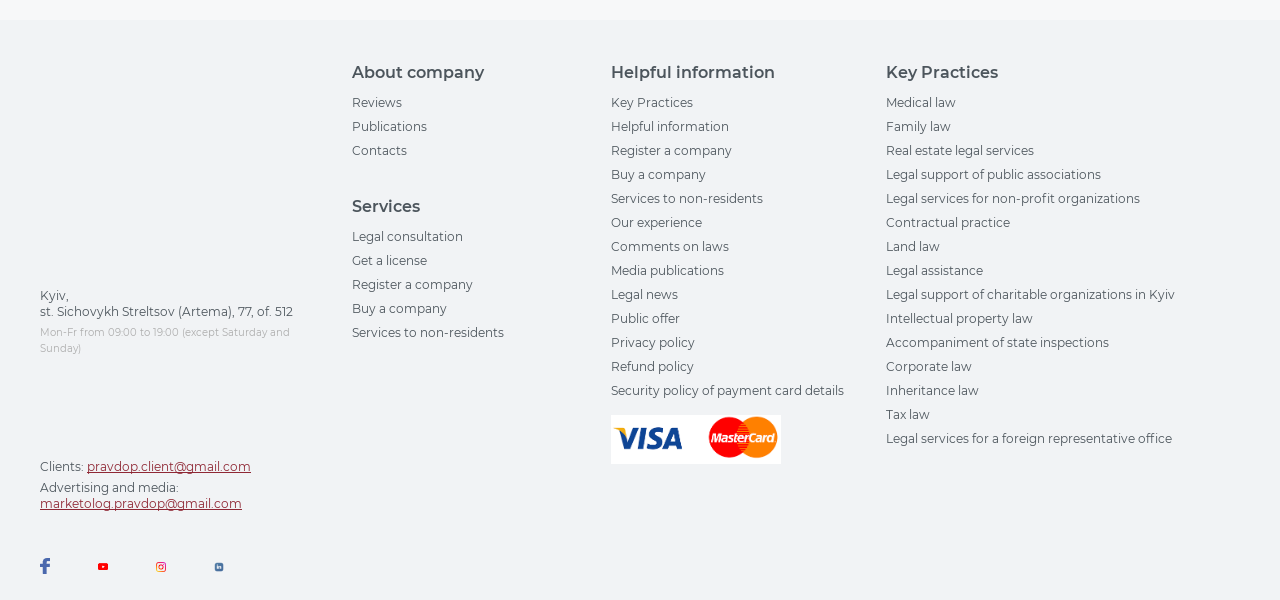Identify the bounding box coordinates for the UI element described as: "parent_node: Search name="search_api_fulltext"". The coordinates should be provided as four floats between 0 and 1: [left, top, right, bottom].

None